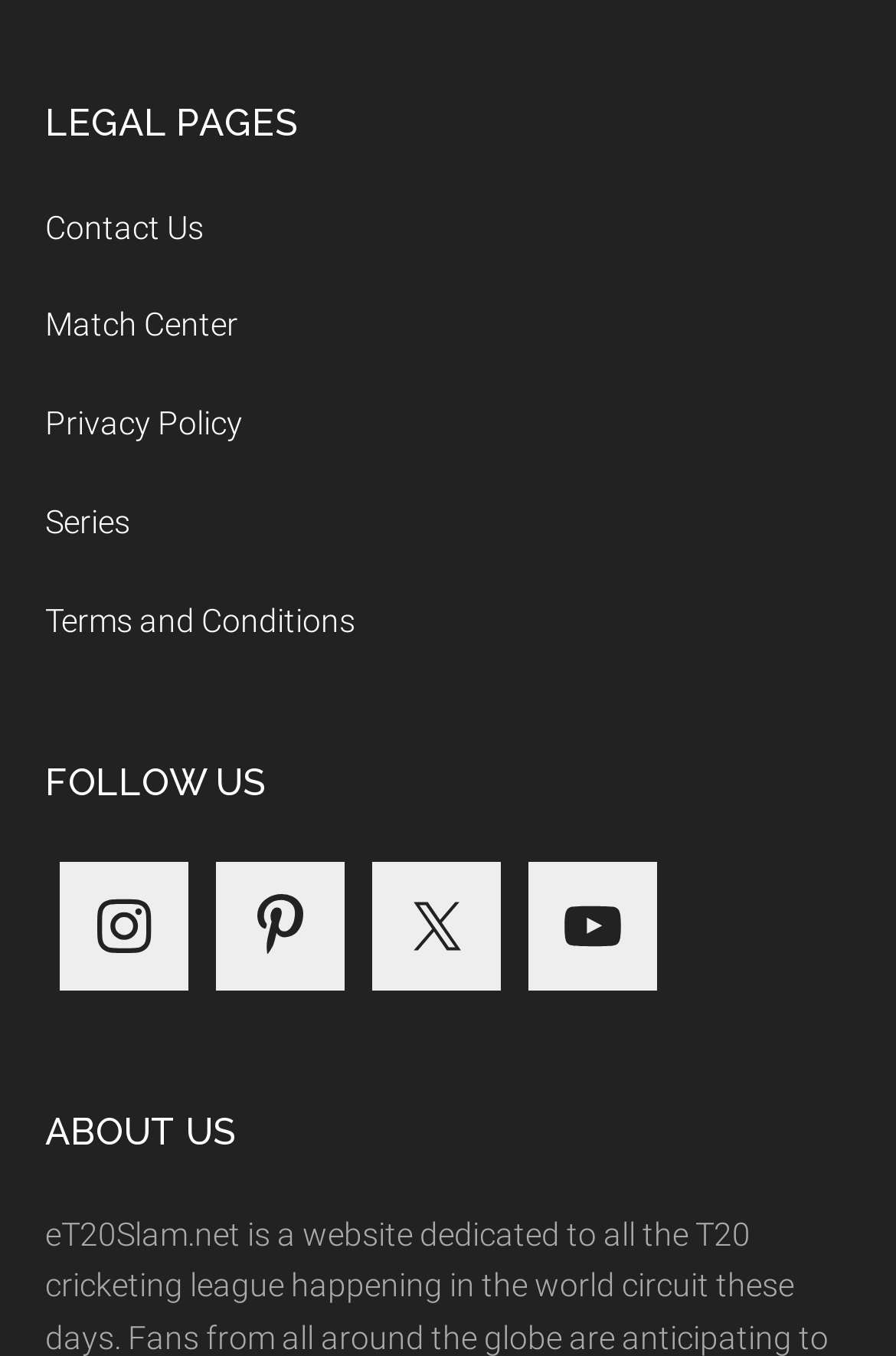Please find the bounding box coordinates of the element that must be clicked to perform the given instruction: "go to series page". The coordinates should be four float numbers from 0 to 1, i.e., [left, top, right, bottom].

[0.05, 0.371, 0.145, 0.398]